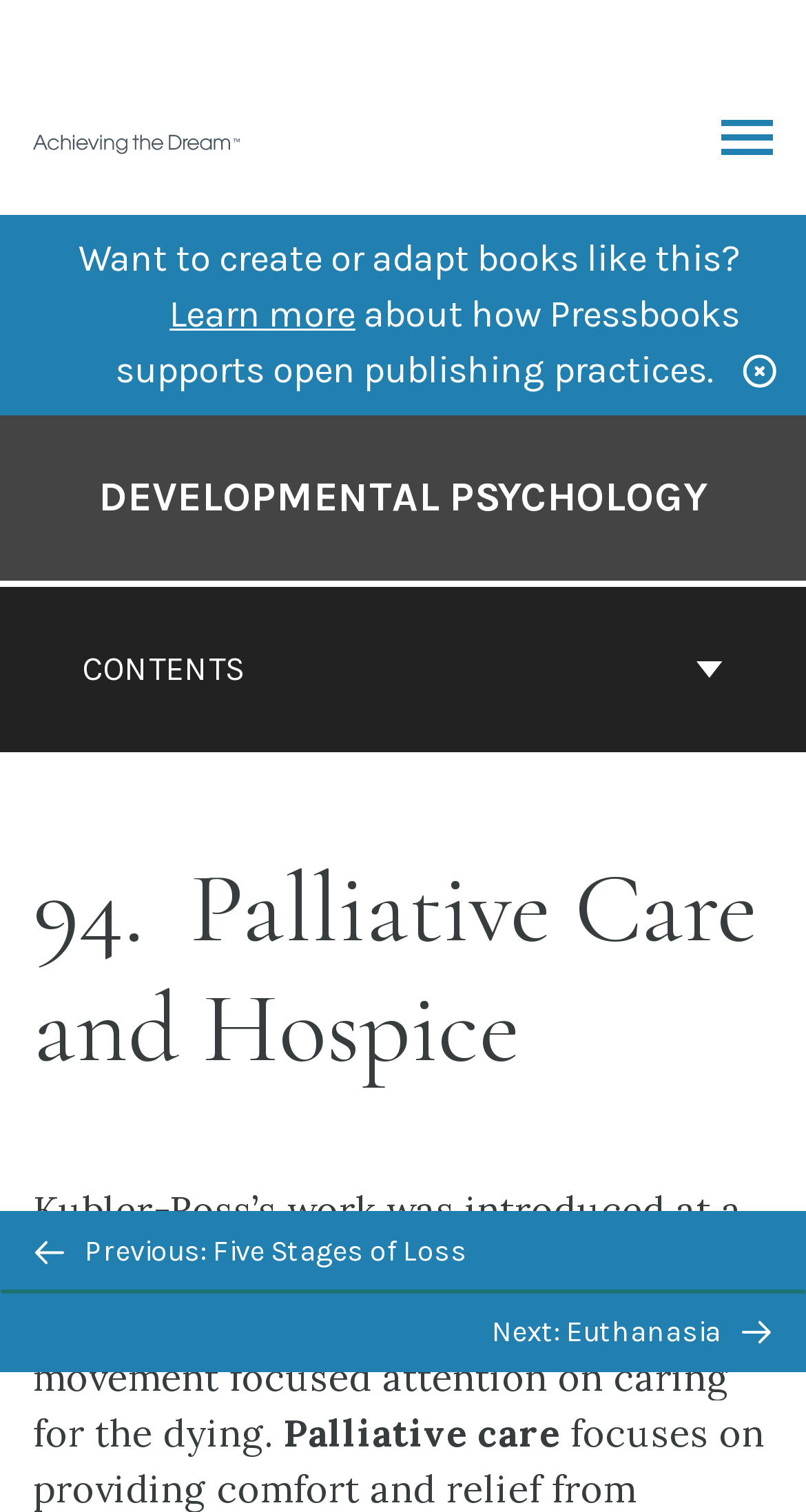Create an elaborate caption for the webpage.

This webpage is about Palliative Care and Hospice in the context of Developmental Psychology. At the top left, there is a logo for "Achieving the Dream | OER Course Library" with a link to it. On the top right, there is a "Toggle Menu" link. Below the logo, there is a text "Want to create or adapt books like this?" followed by a "Learn more" link and a description about how Pressbooks supports open publishing practices.

The main content of the page is divided into two sections. On the left, there is a navigation menu for book contents, with a "CONTENTS" button at the top. Below the button, there is a link to the cover page of "Developmental Psychology". On the right, there is a header section with a heading "94. Palliative Care and Hospice" followed by several paragraphs of text discussing Kubler-Ross's work, the hospice movement, and palliative care.

At the bottom of the page, there is a navigation section for previous and next pages, with links to "Previous: Five Stages of Loss" and "Next: Euthanasia" accompanied by small images. There is also a "BACK TO TOP" button in the middle.